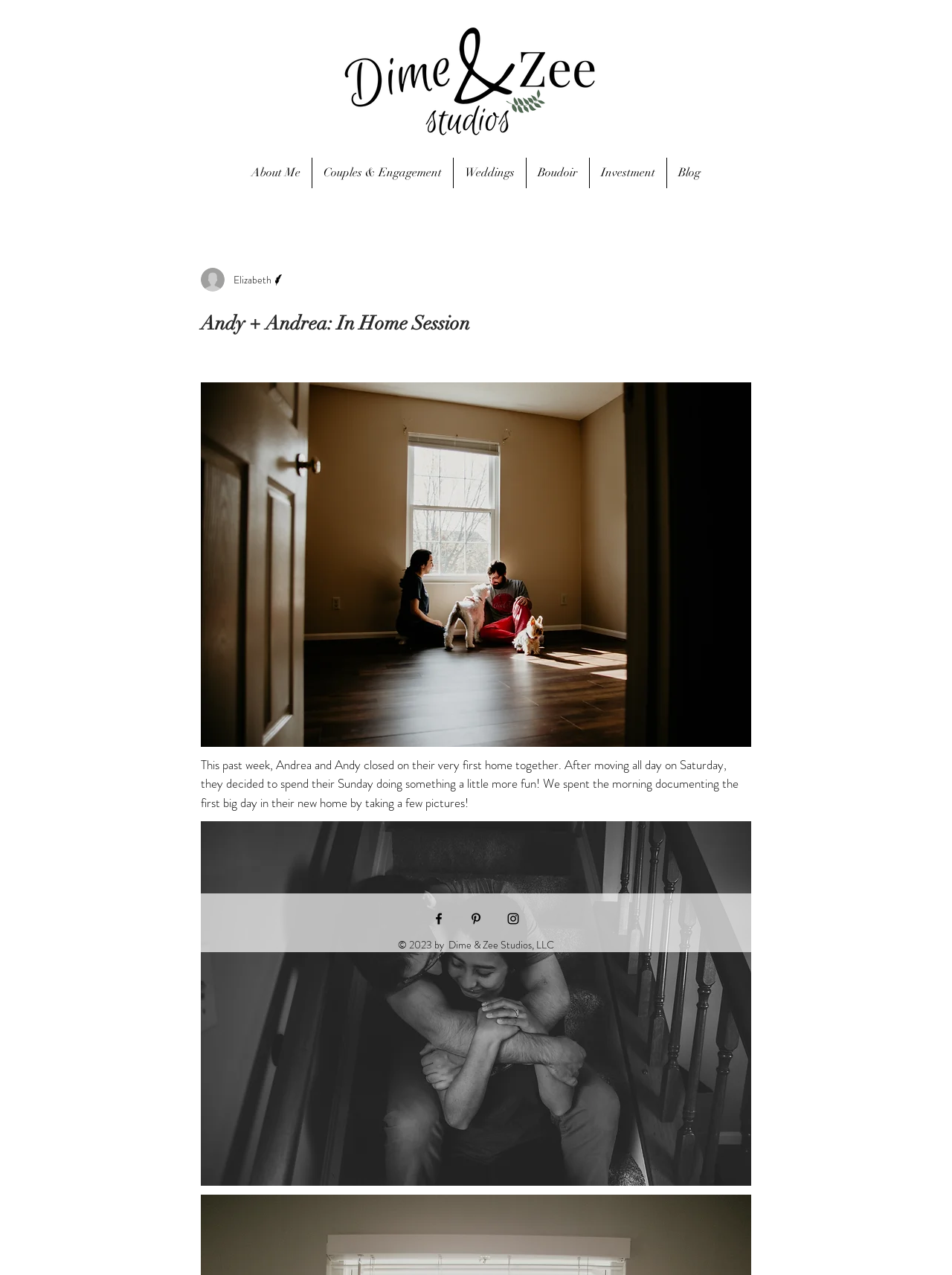Given the description "Investment", determine the bounding box of the corresponding UI element.

[0.62, 0.124, 0.7, 0.148]